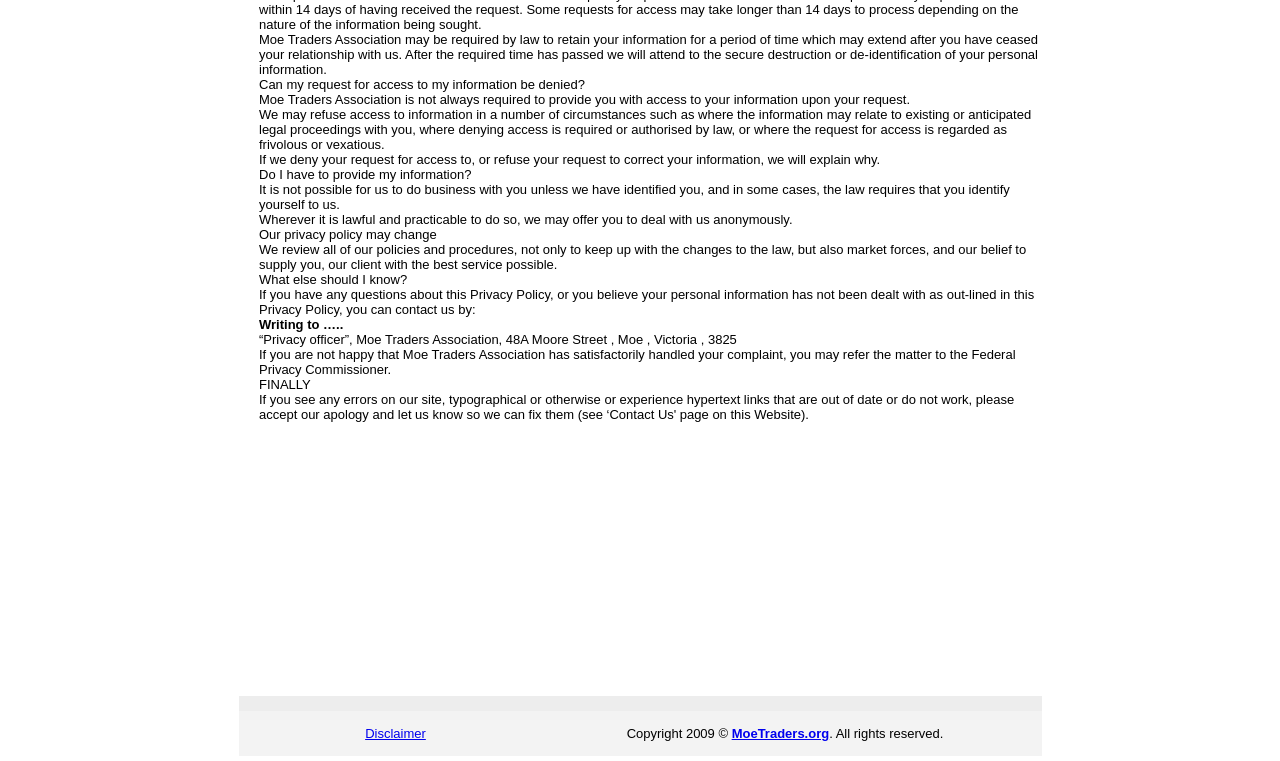Locate the bounding box coordinates for the element described below: "Disclaimer". The coordinates must be four float values between 0 and 1, formatted as [left, top, right, bottom].

[0.285, 0.954, 0.333, 0.974]